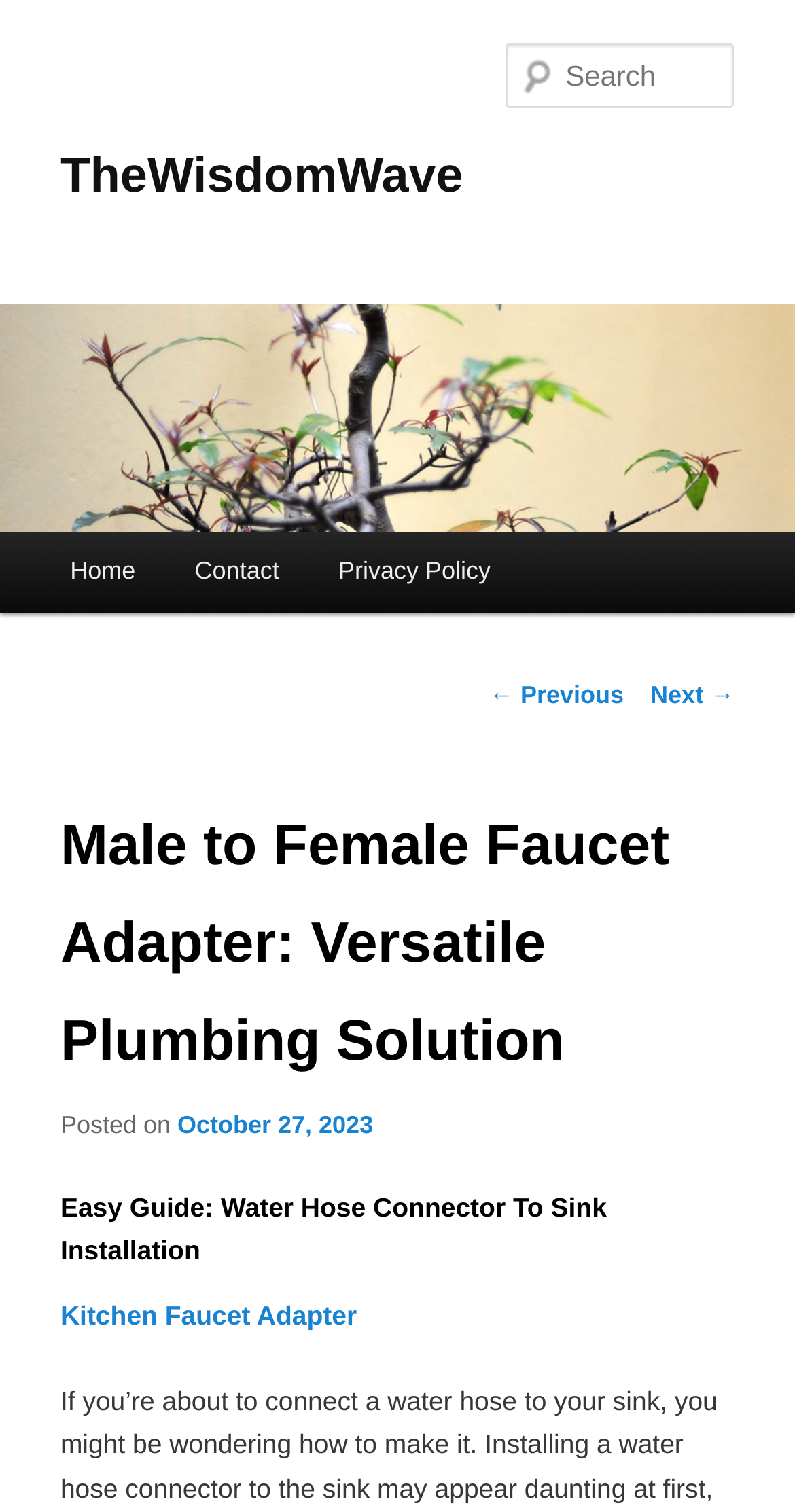Locate the bounding box coordinates of the clickable area needed to fulfill the instruction: "Go to home page".

[0.051, 0.352, 0.208, 0.406]